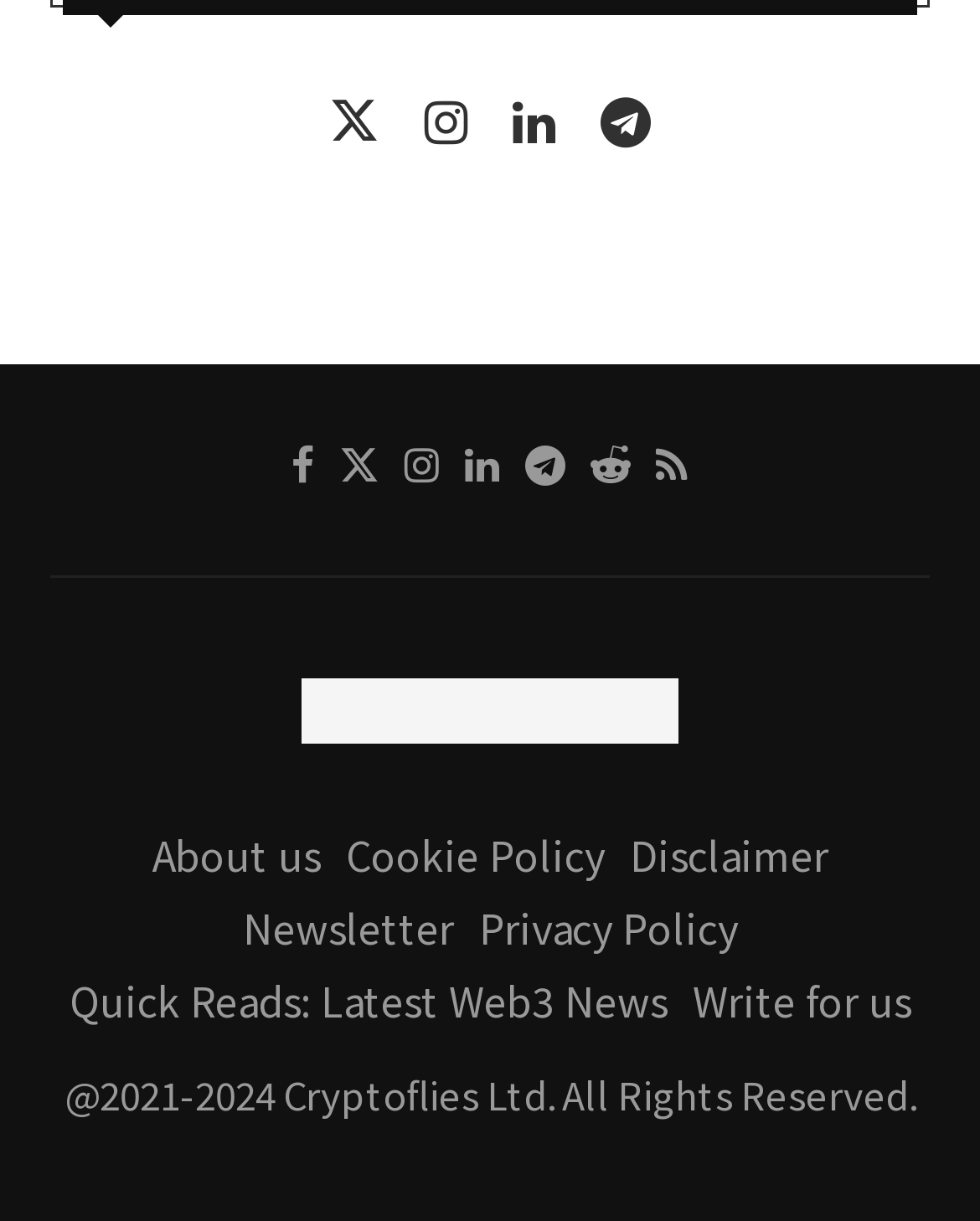Please find and report the bounding box coordinates of the element to click in order to perform the following action: "Read Quick Reads: Latest Web3 News". The coordinates should be expressed as four float numbers between 0 and 1, in the format [left, top, right, bottom].

[0.071, 0.795, 0.681, 0.844]